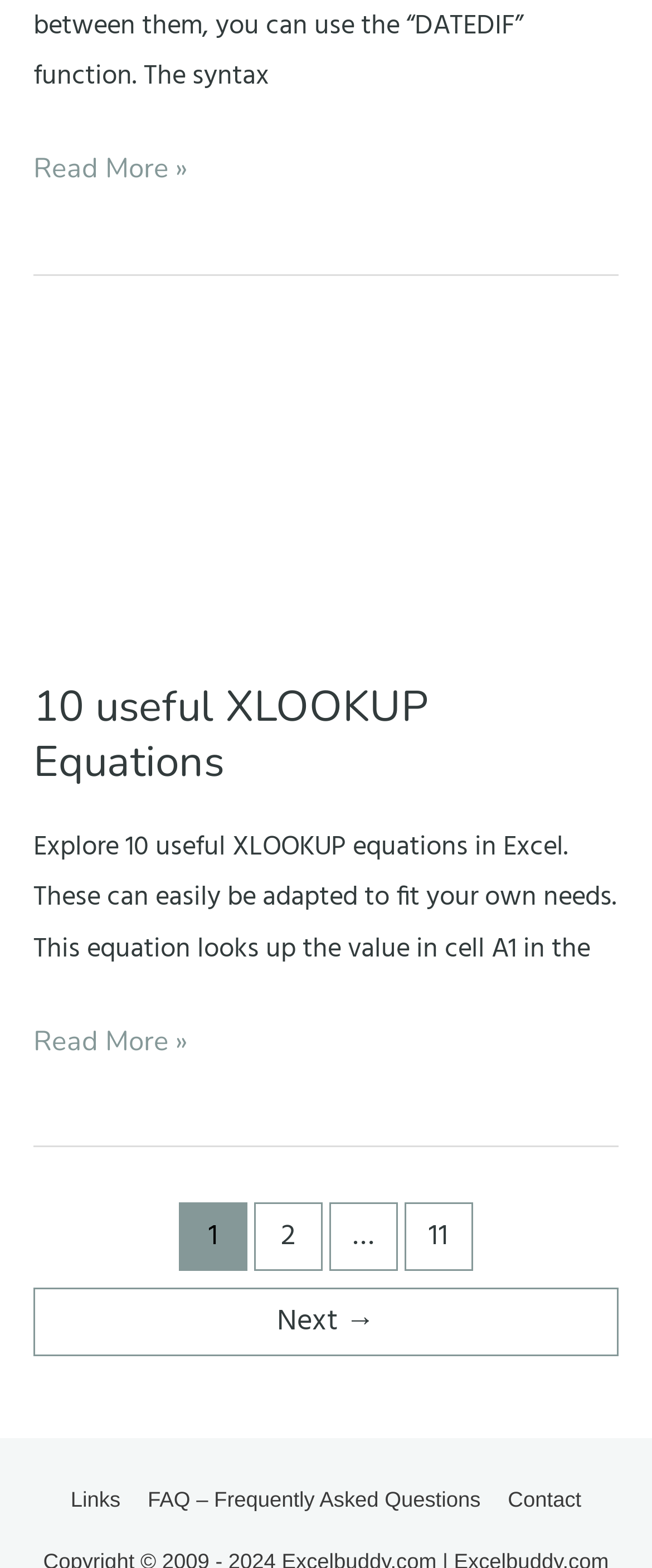Locate the bounding box of the UI element based on this description: "Next →". Provide four float numbers between 0 and 1 as [left, top, right, bottom].

[0.051, 0.821, 0.949, 0.865]